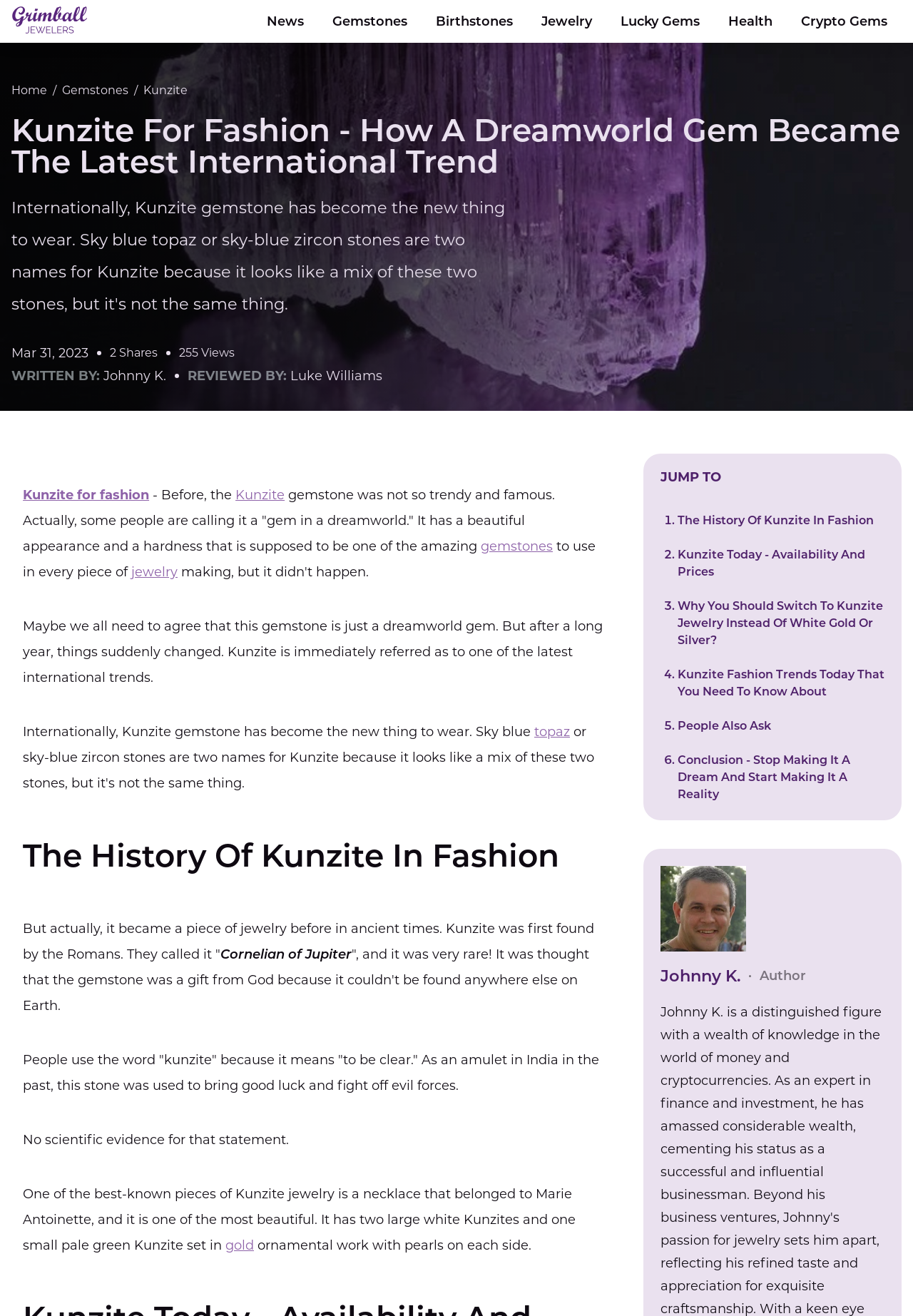Identify the bounding box of the UI element described as follows: "People Also Ask". Provide the coordinates as four float numbers in the range of 0 to 1 [left, top, right, bottom].

[0.742, 0.546, 0.844, 0.557]